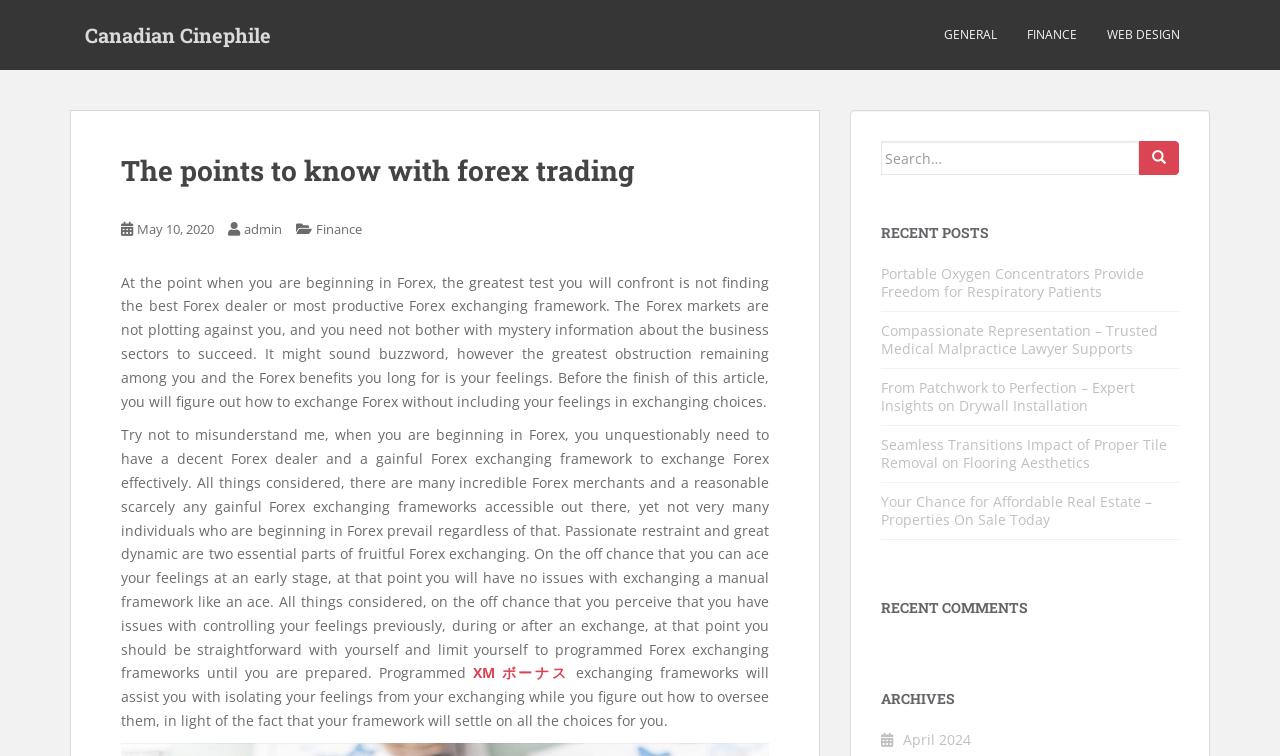Provide your answer to the question using just one word or phrase: How many archives are listed?

1